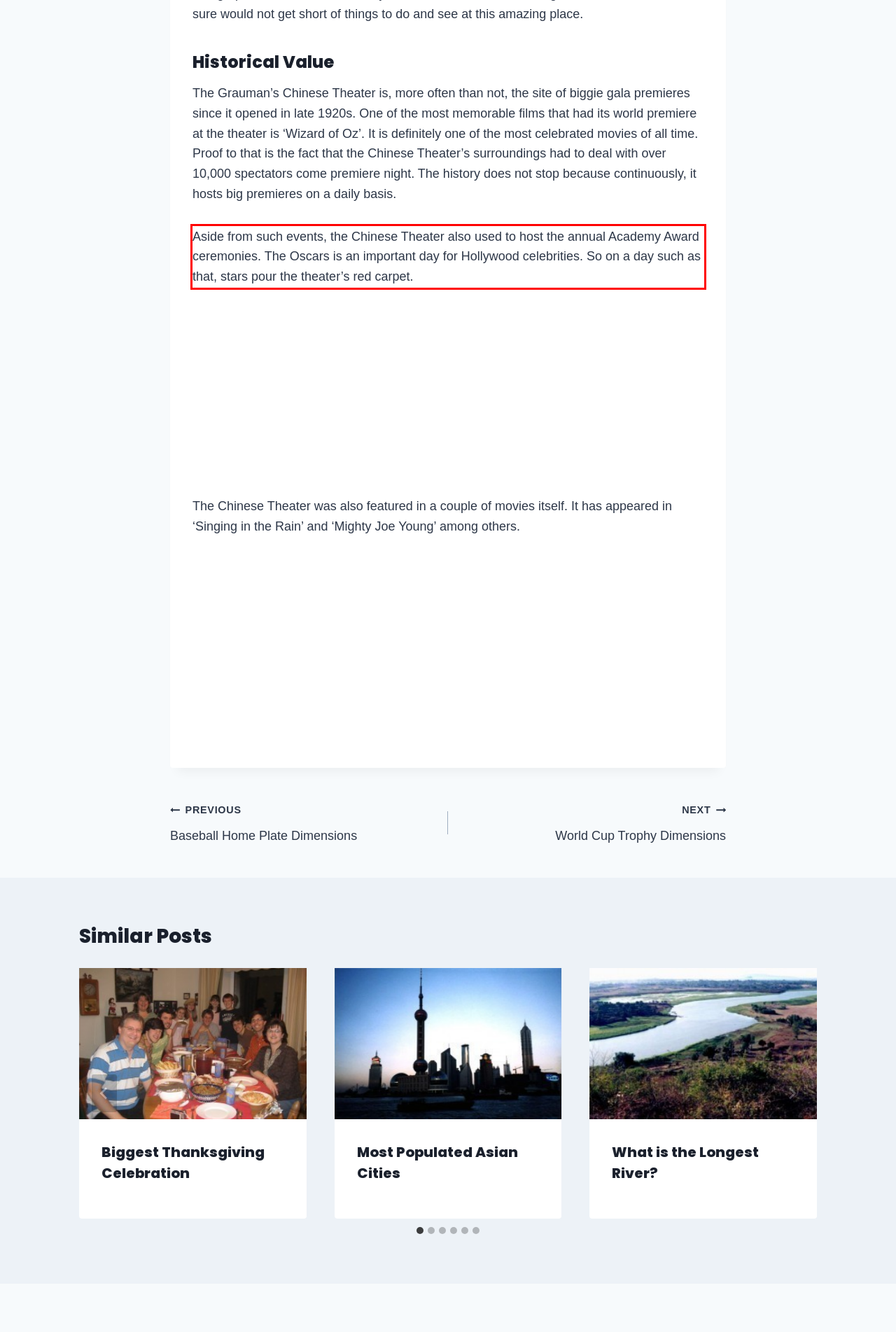Identify and transcribe the text content enclosed by the red bounding box in the given screenshot.

Aside from such events, the Chinese Theater also used to host the annual Academy Award ceremonies. The Oscars is an important day for Hollywood celebrities. So on a day such as that, stars pour the theater’s red carpet.